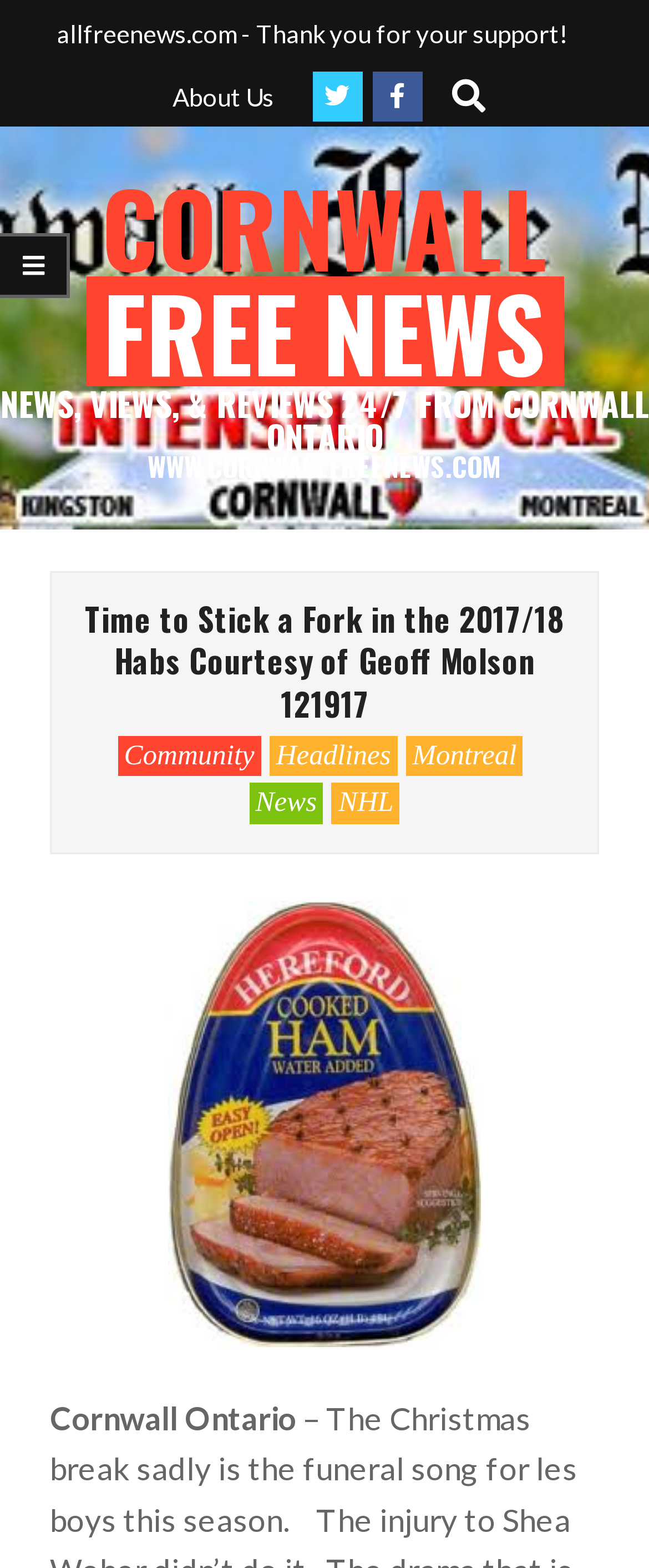Determine the bounding box coordinates (top-left x, top-left y, bottom-right x, bottom-right y) of the UI element described in the following text: Number of comments

None